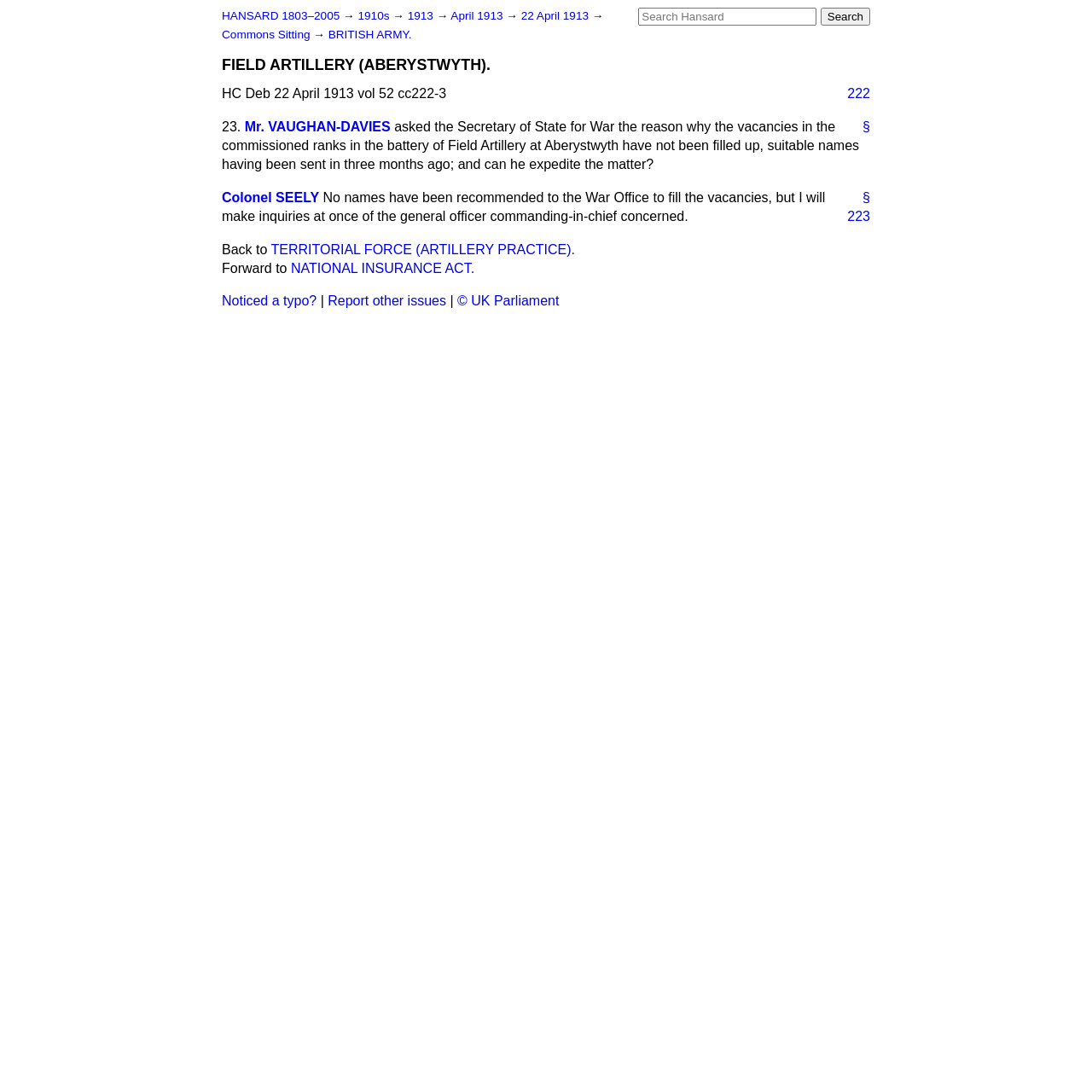Please identify the bounding box coordinates of the region to click in order to complete the given instruction: "Go to HANSARD 1803–2005". The coordinates should be four float numbers between 0 and 1, i.e., [left, top, right, bottom].

[0.203, 0.009, 0.311, 0.02]